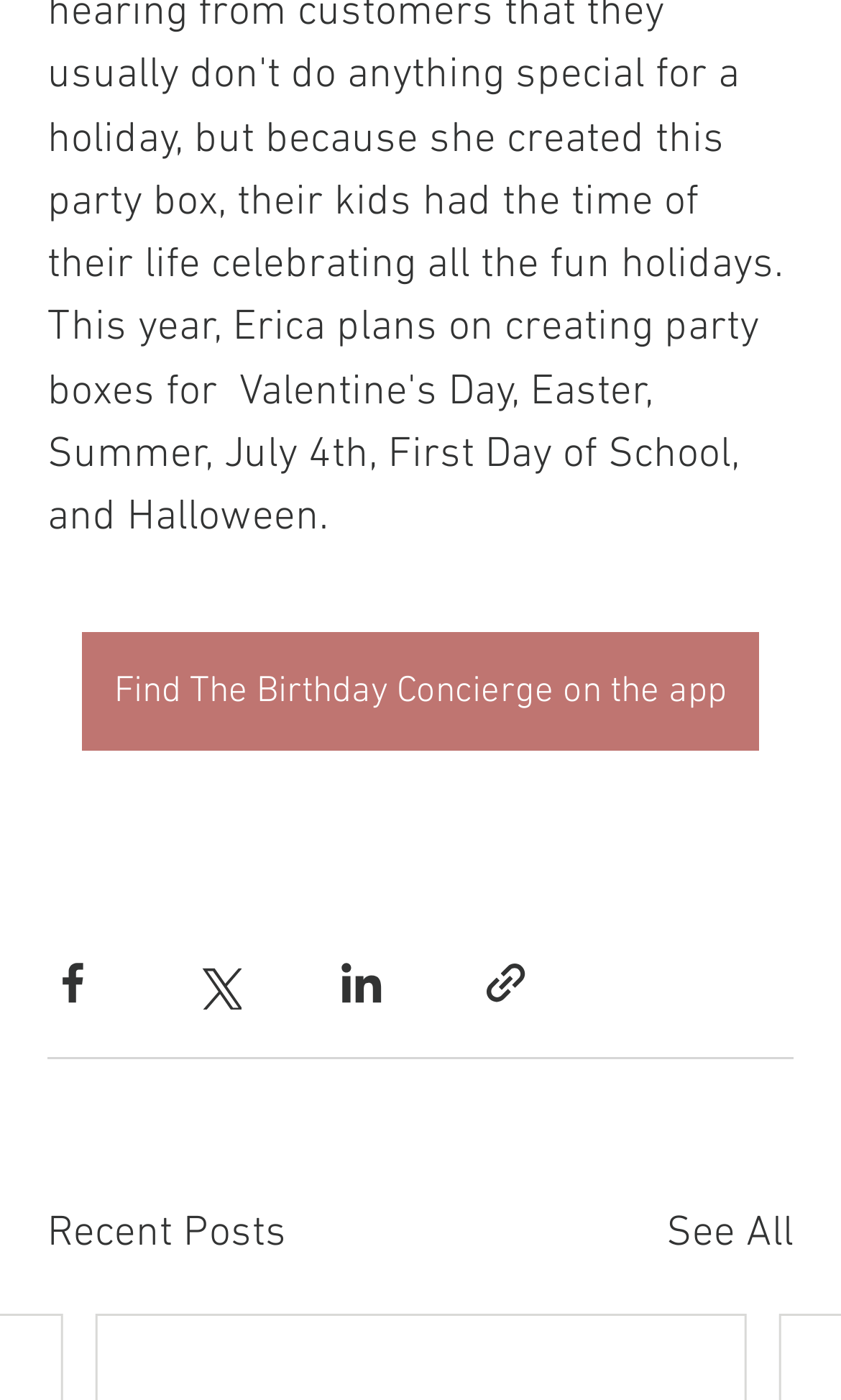How many main categories are available in the footer?
Refer to the screenshot and deliver a thorough answer to the question presented.

The footer section has four main categories, which are 'SHOP', 'Marketplace', 'SELL', and 'COMPANY'. Each category has a heading and corresponding links.